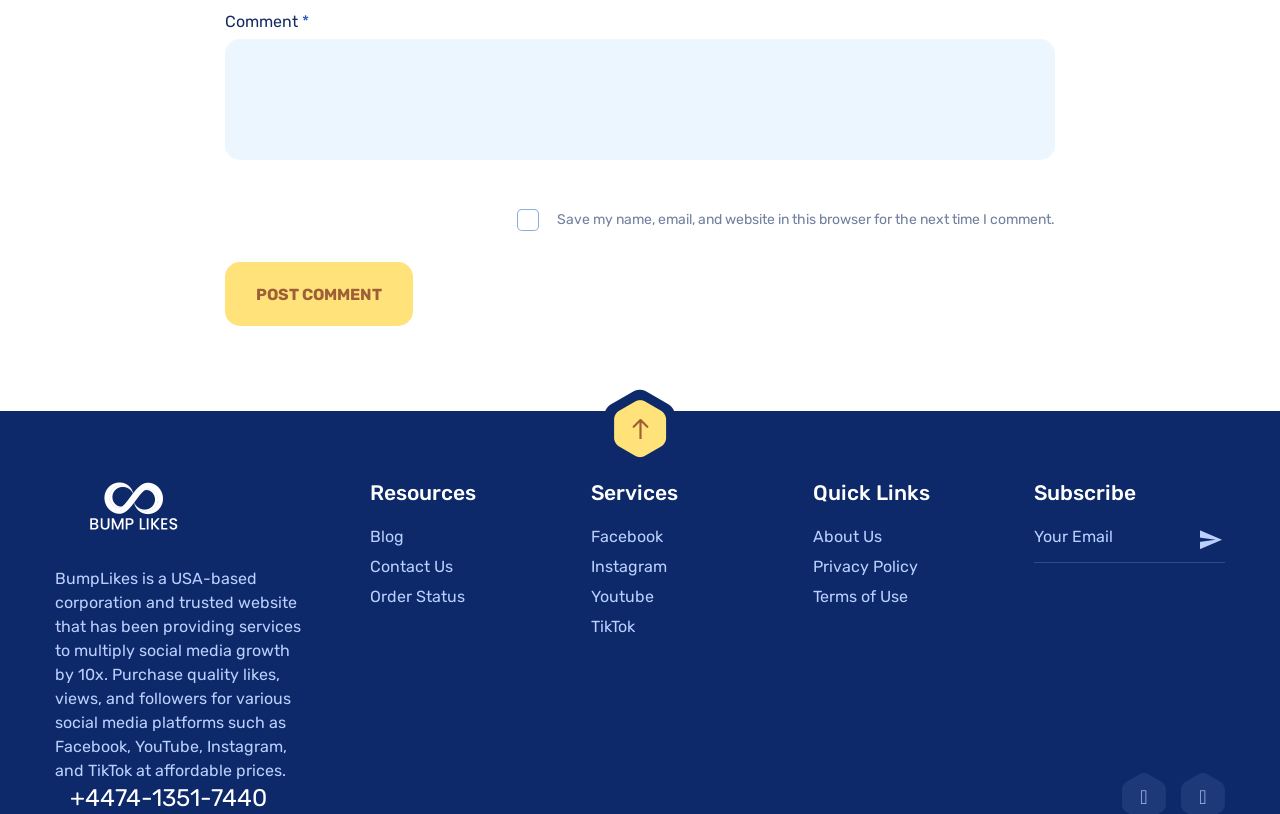Provide the bounding box coordinates for the specified HTML element described in this description: "parent_node: Comment * name="comment"". The coordinates should be four float numbers ranging from 0 to 1, in the format [left, top, right, bottom].

[0.176, 0.048, 0.824, 0.197]